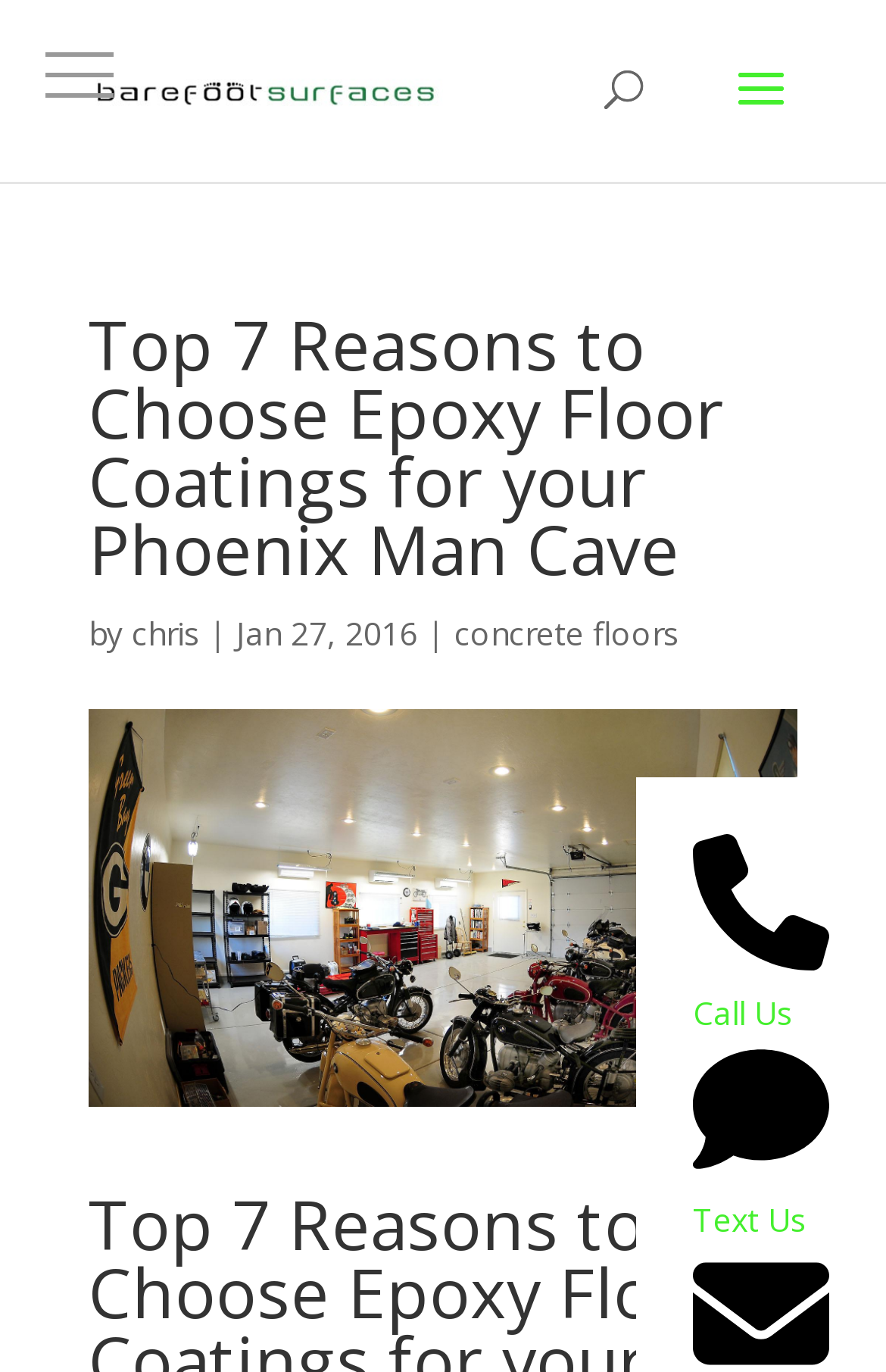Using the format (top-left x, top-left y, bottom-right x, bottom-right y), and given the element description, identify the bounding box coordinates within the screenshot: chris

[0.149, 0.446, 0.226, 0.477]